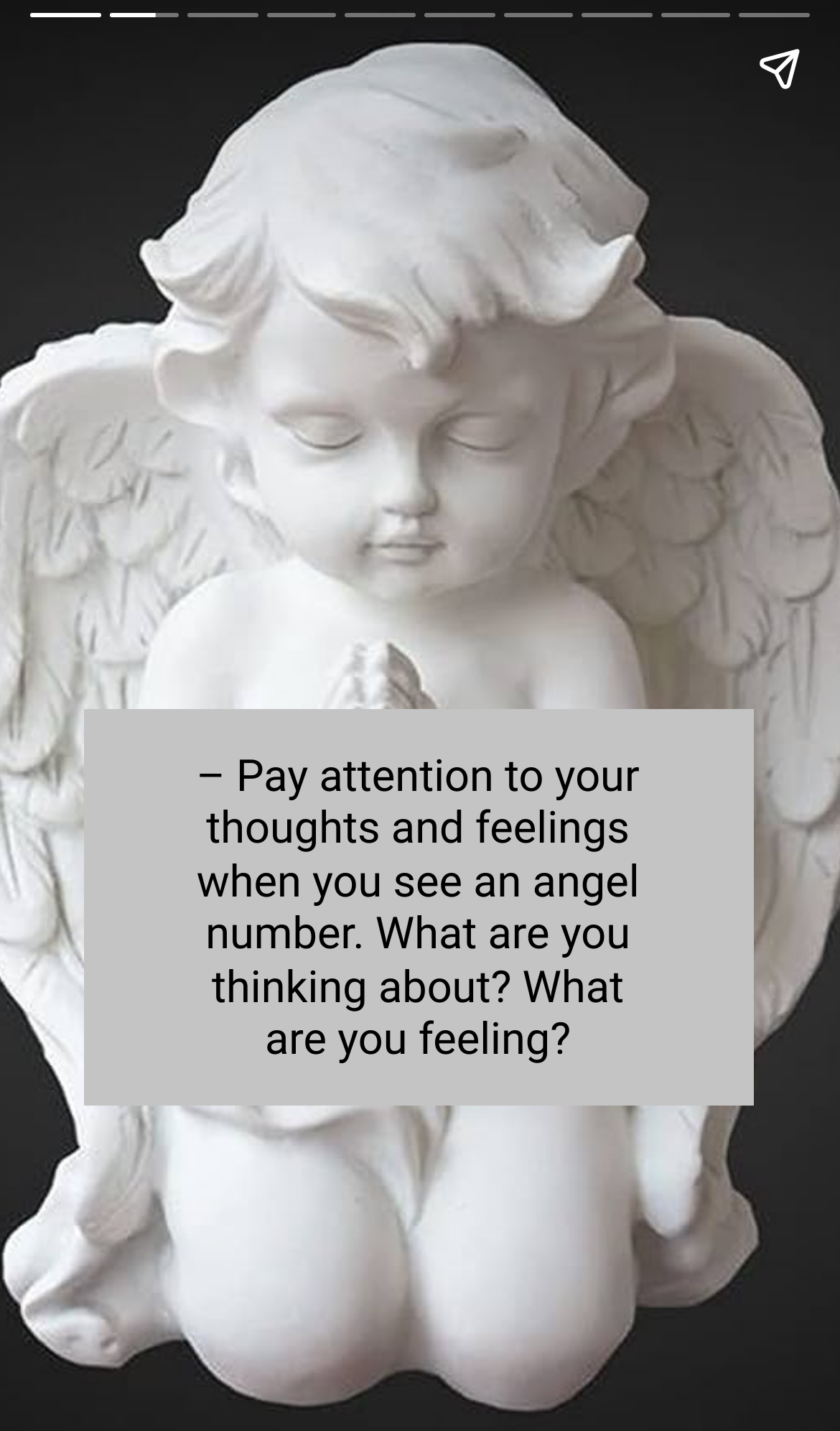Identify the bounding box coordinates for the UI element that matches this description: "aria-label="Share story"".

[0.867, 0.012, 0.99, 0.084]